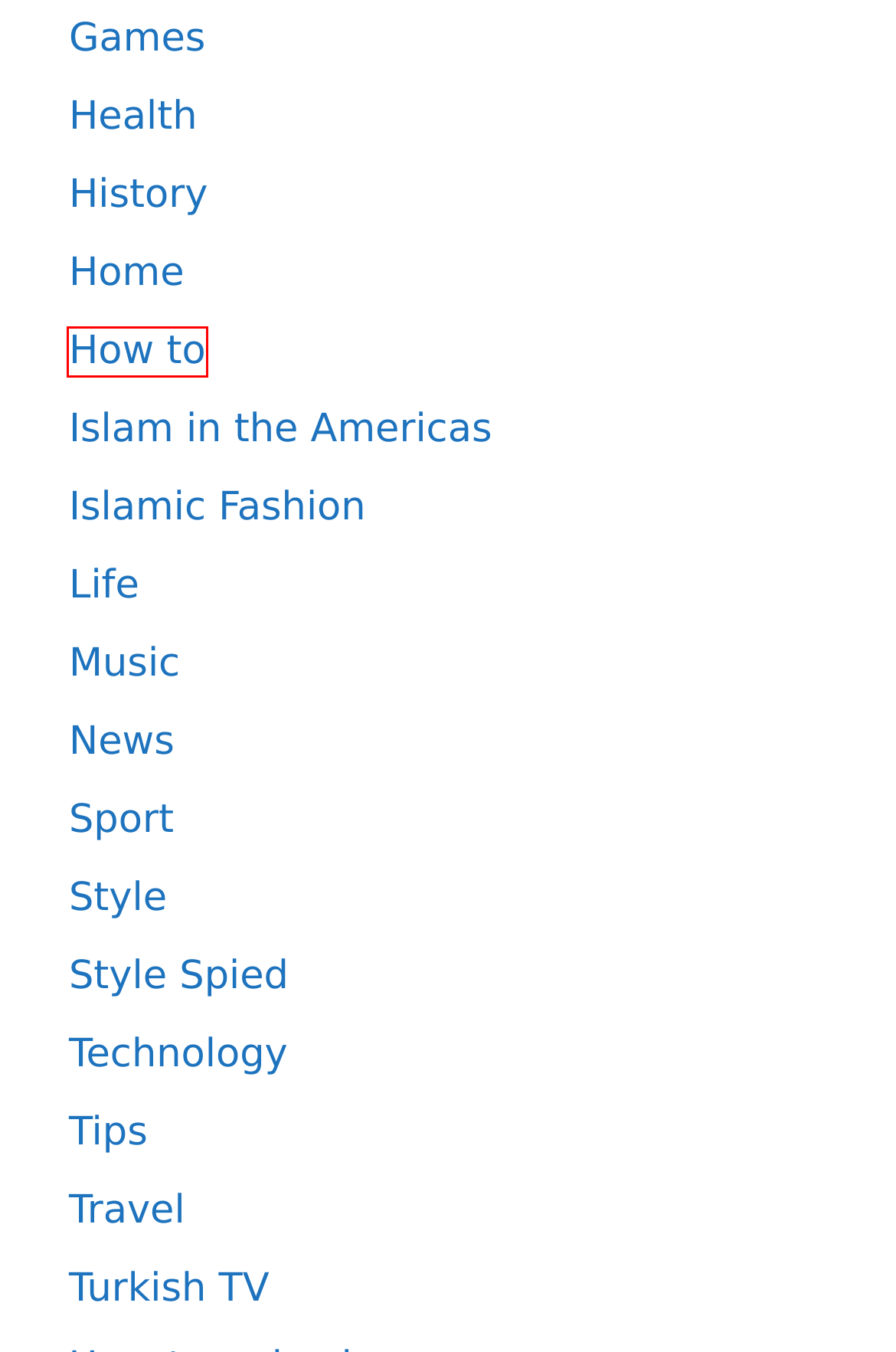Examine the screenshot of a webpage with a red bounding box around a UI element. Your task is to identify the webpage description that best corresponds to the new webpage after clicking the specified element. The given options are:
A. Games Archives - Aquila Style
B. History Archives - Aquila Style
C. Sport Archives - Aquila Style
D. Life Archives - Aquila Style
E. Travel Archives - Aquila Style
F. Designs Archives - Aquila Style
G. Culture Archives - Aquila Style
H. How to Archives - Aquila Style

H